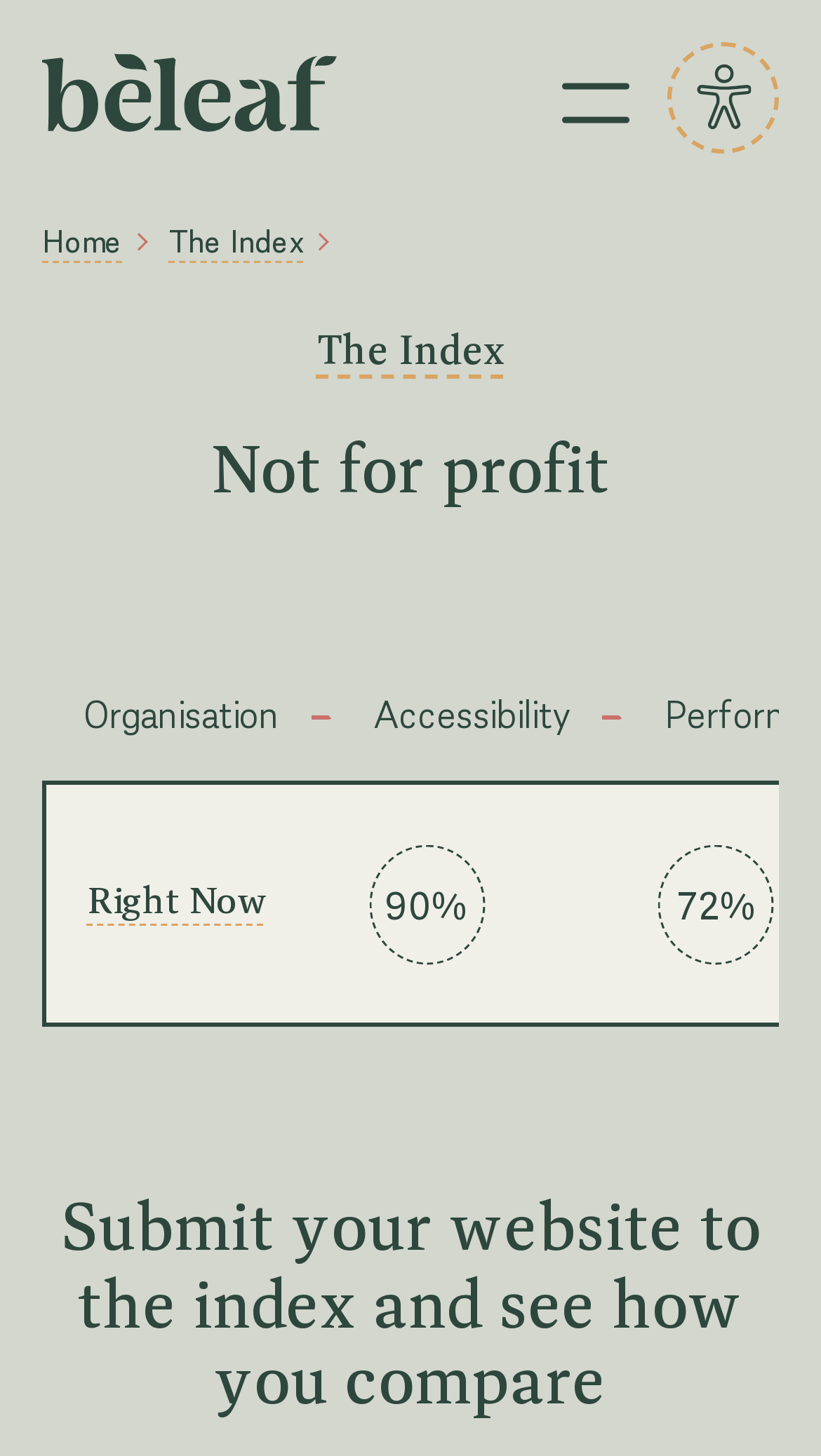Create a detailed narrative describing the layout and content of the webpage.

The webpage is about performance, sustainability, and accessibility rankings for not-for-profit organizations. At the top left corner, there are two "Skip to" links, one for content and one for accessibility controls. Next to them is a link to "Beleaf". On the top right corner, there are two buttons, one to open the main menu and one to open the accessibility menu.

Below the top navigation, there is a breadcrumb navigation section with links to "Home" and "The Index". The title "Not for profit" is displayed prominently above the main content area.

The main content area is divided into sections. The first section has a heading "Not for profit" and a link to "The Index". Below this, there is a region that displays a table with column headers and sortable buttons. The columns are labeled "Organisation" and "Accessibility", and there is a row header labeled "Right Now". The table cell displays a score of "Accessibility 90%".

At the bottom of the page, there is a heading that invites users to submit their website to the index and see how they compare.